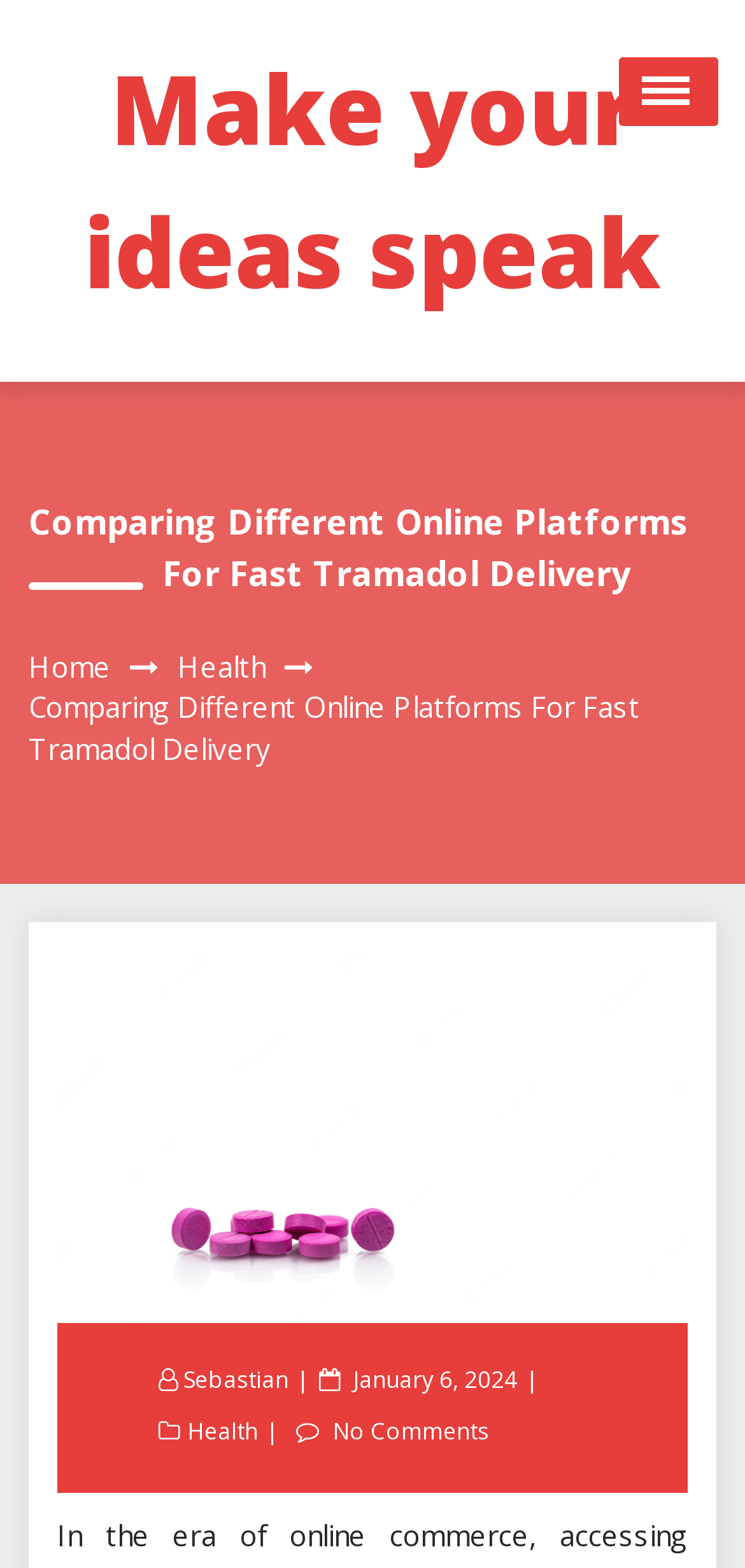Please determine the bounding box coordinates for the element that should be clicked to follow these instructions: "Check the post date".

[0.464, 0.87, 0.705, 0.891]